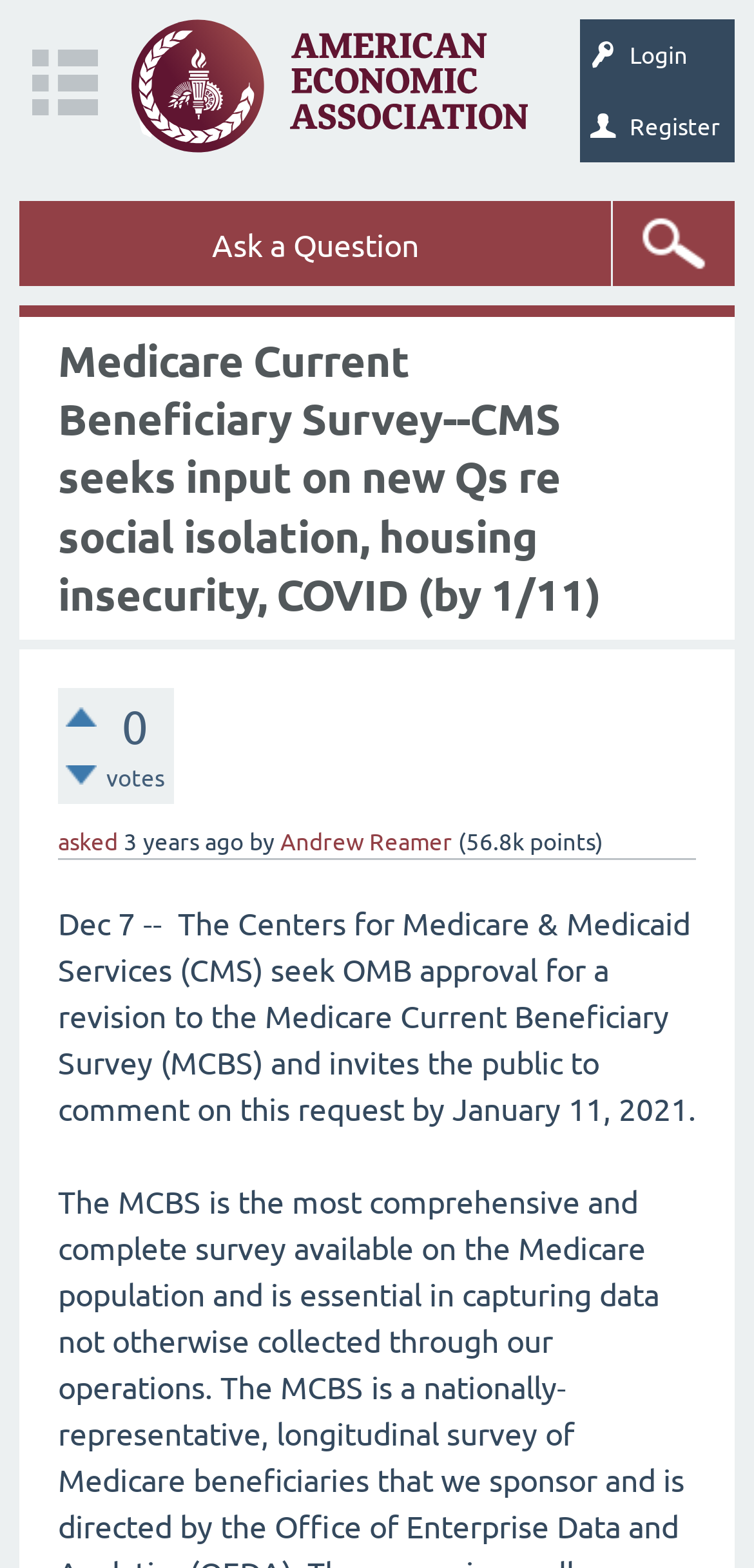Find the bounding box coordinates for the HTML element specified by: "Ask a Question".

[0.026, 0.128, 0.81, 0.182]